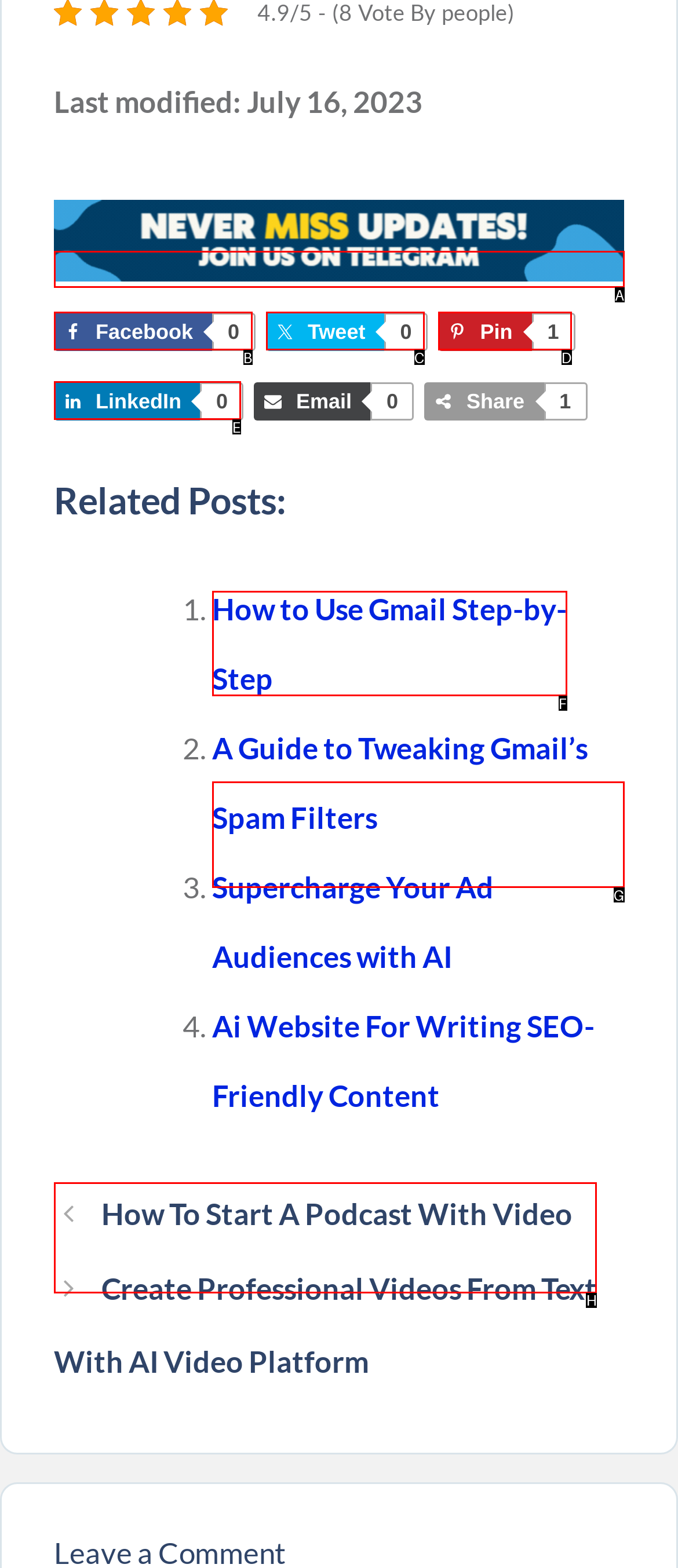Among the marked elements in the screenshot, which letter corresponds to the UI element needed for the task: Read related post 'How to Use Gmail Step-by-Step'?

F